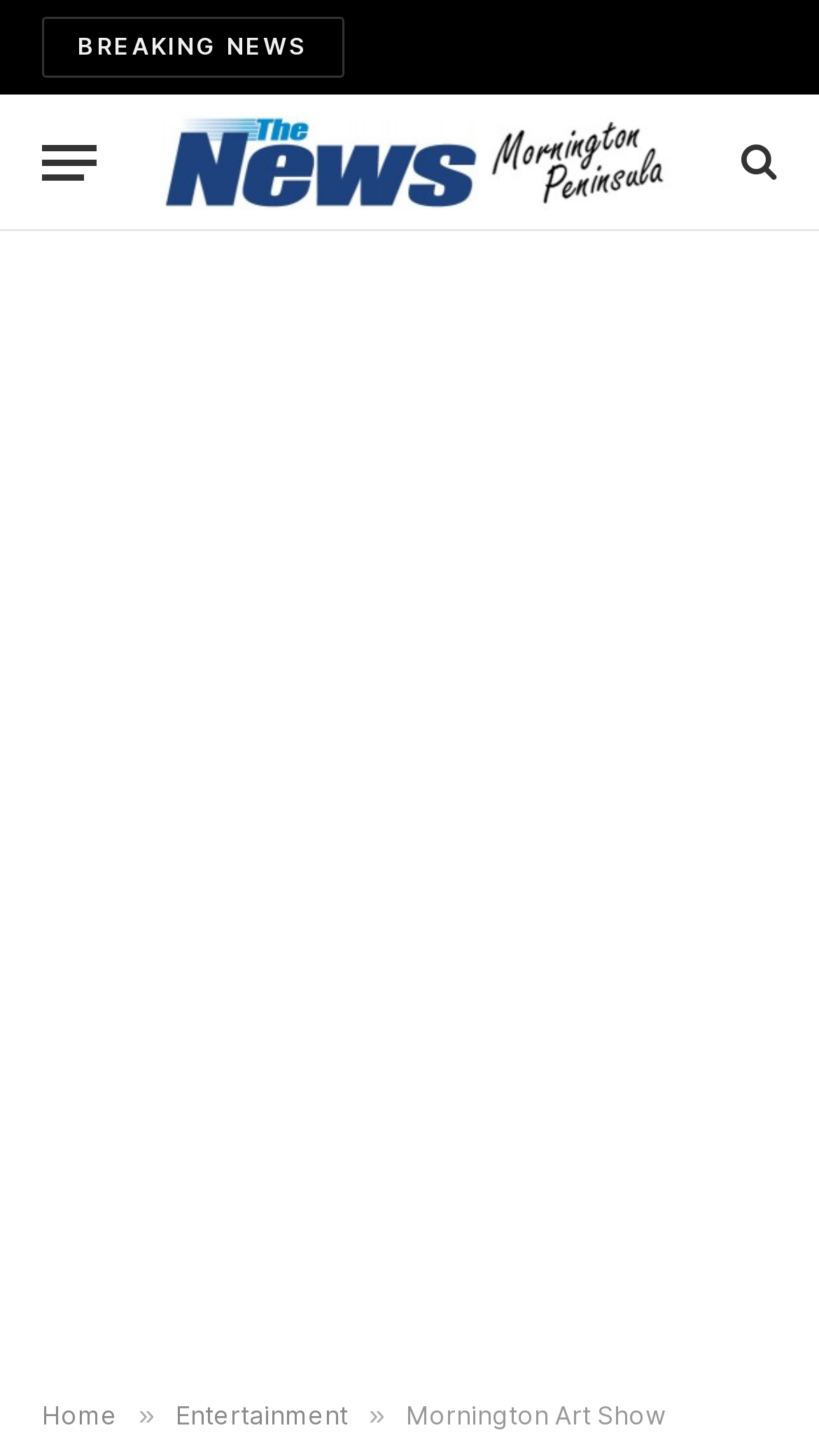What is the logo of the webpage?
Can you provide an in-depth and detailed response to the question?

I found the answer by looking at the image element with the text 'MPNEWS', which is likely to be the logo of the webpage.